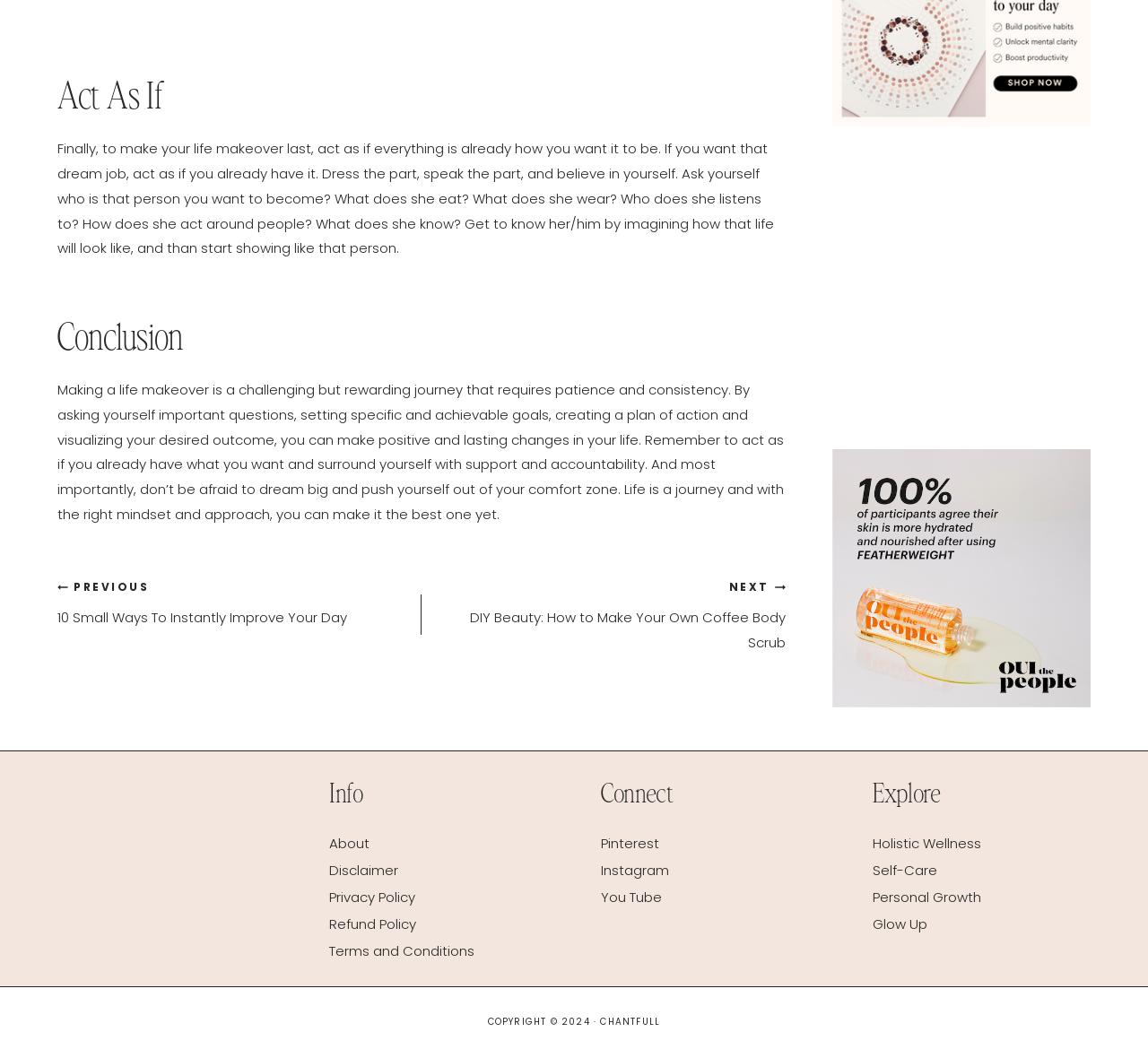What is the theme of the image at the top?
Please analyze the image and answer the question with as much detail as possible.

The image at the top of the webpage has the OCR text 'life makeover', which suggests that the theme of the image is related to personal transformation or improvement.